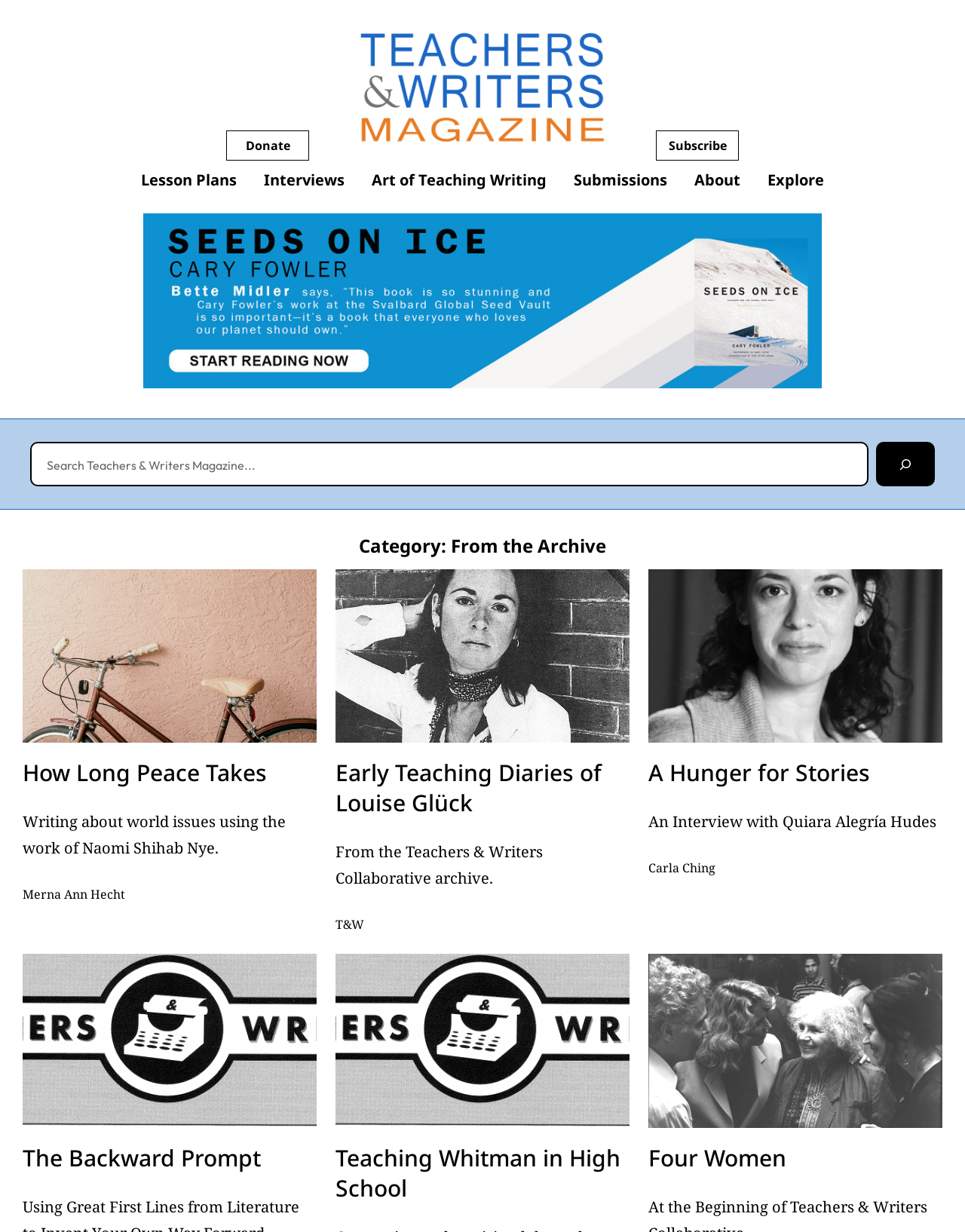Refer to the image and offer a detailed explanation in response to the question: How many articles are listed on the webpage?

The articles are listed in the main content section of the webpage, and they are 'How Long Peace Takes', 'Early Teaching Diaries of Louise Glück', 'A Hunger for Stories', 'The Backward Prompt', 'Teaching Whitman in High School', 'Four Women', and three others. There are 9 articles in total.